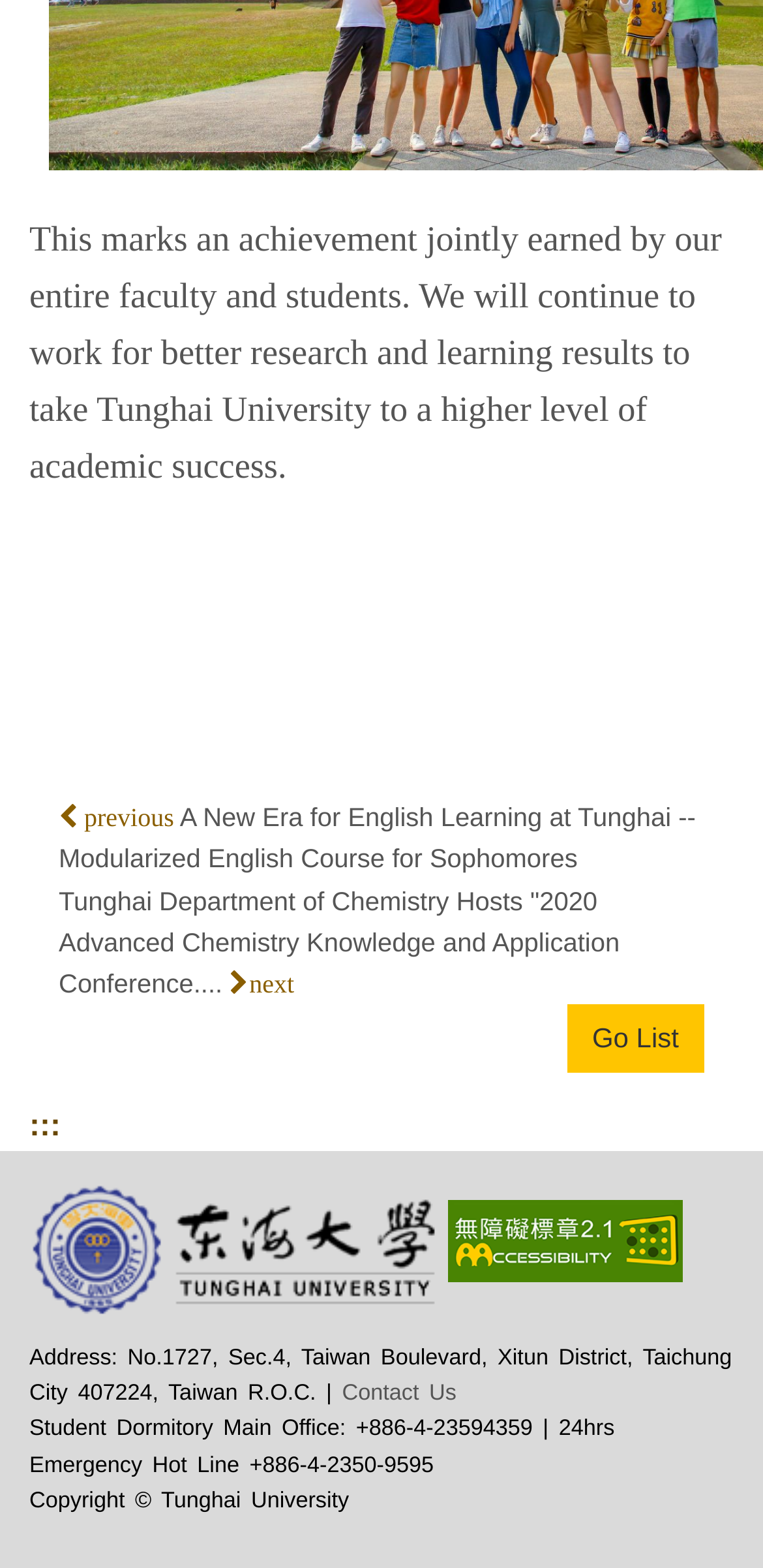What is the emergency hot line number of Tunghai University?
Provide an in-depth and detailed explanation in response to the question.

The webpage provides the contact information of Tunghai University, including the 24hrs Emergency Hot Line number, which is +886-4-2350-9595.